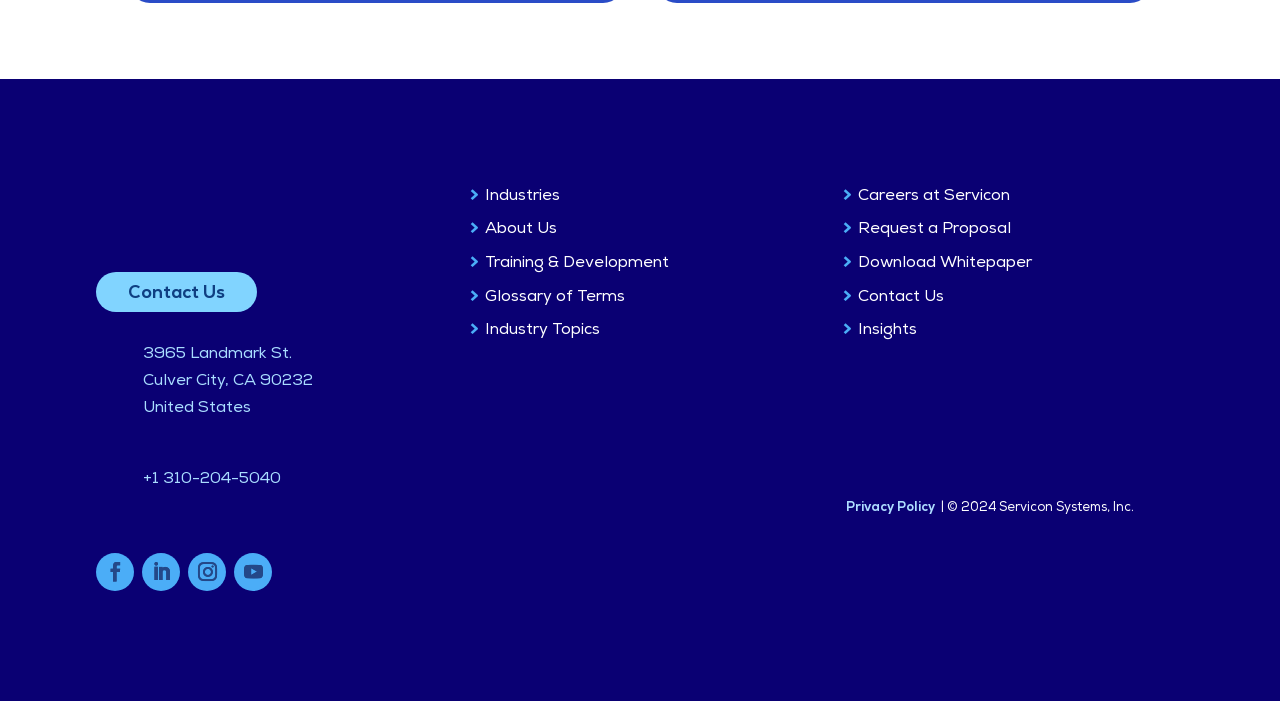Please identify the bounding box coordinates of the element's region that I should click in order to complete the following instruction: "Check the privacy policy". The bounding box coordinates consist of four float numbers between 0 and 1, i.e., [left, top, right, bottom].

[0.659, 0.71, 0.733, 0.735]